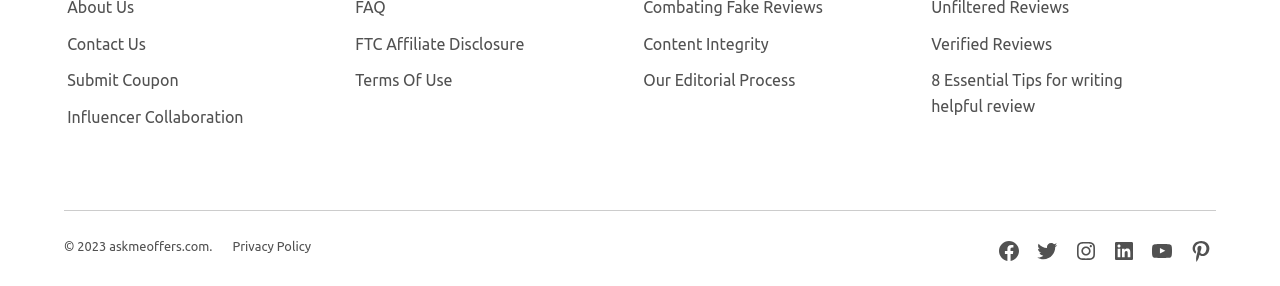Answer succinctly with a single word or phrase:
What type of collaboration is mentioned on this website?

Influencer